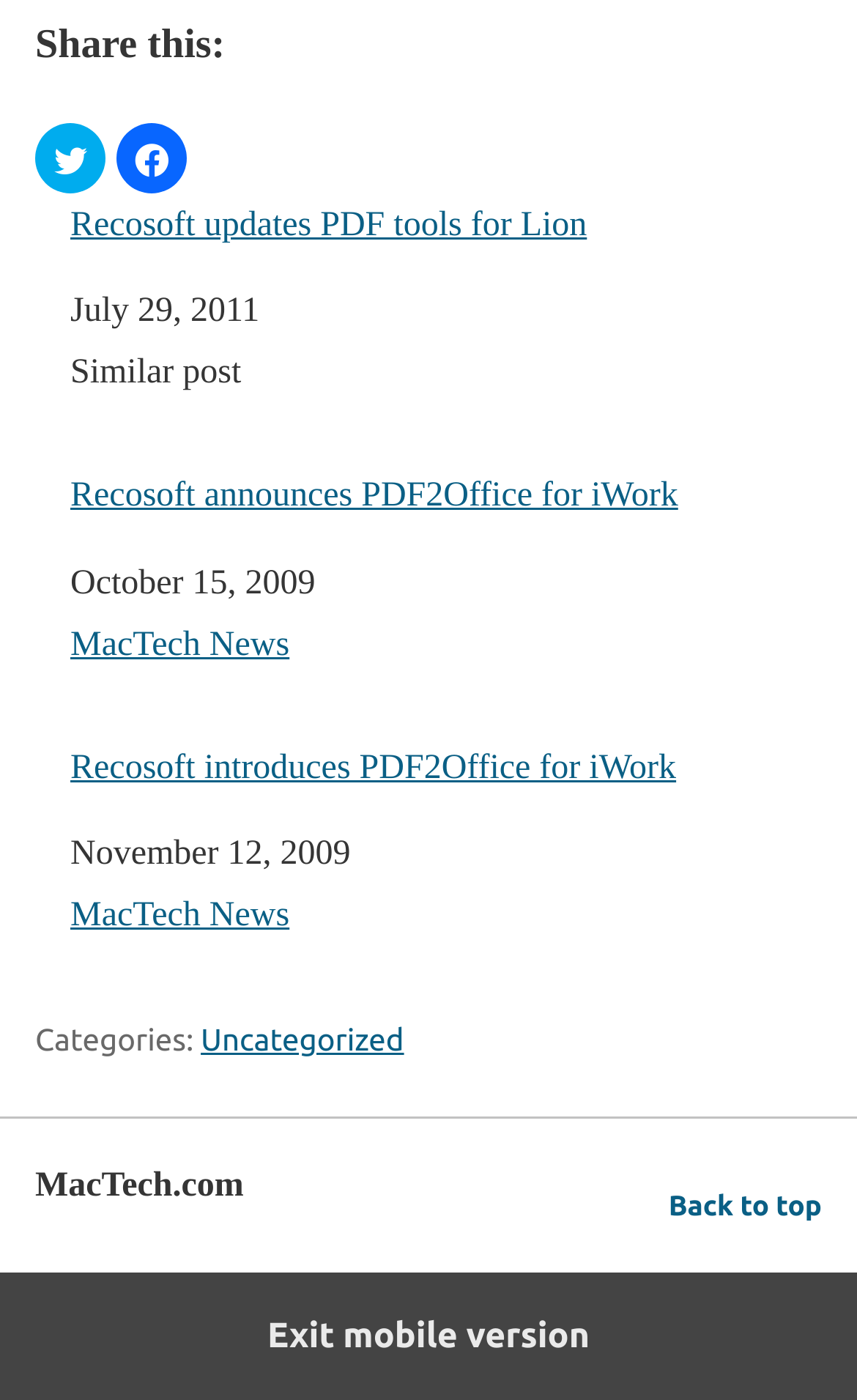Provide the bounding box coordinates of the section that needs to be clicked to accomplish the following instruction: "View categories."

[0.234, 0.73, 0.471, 0.755]